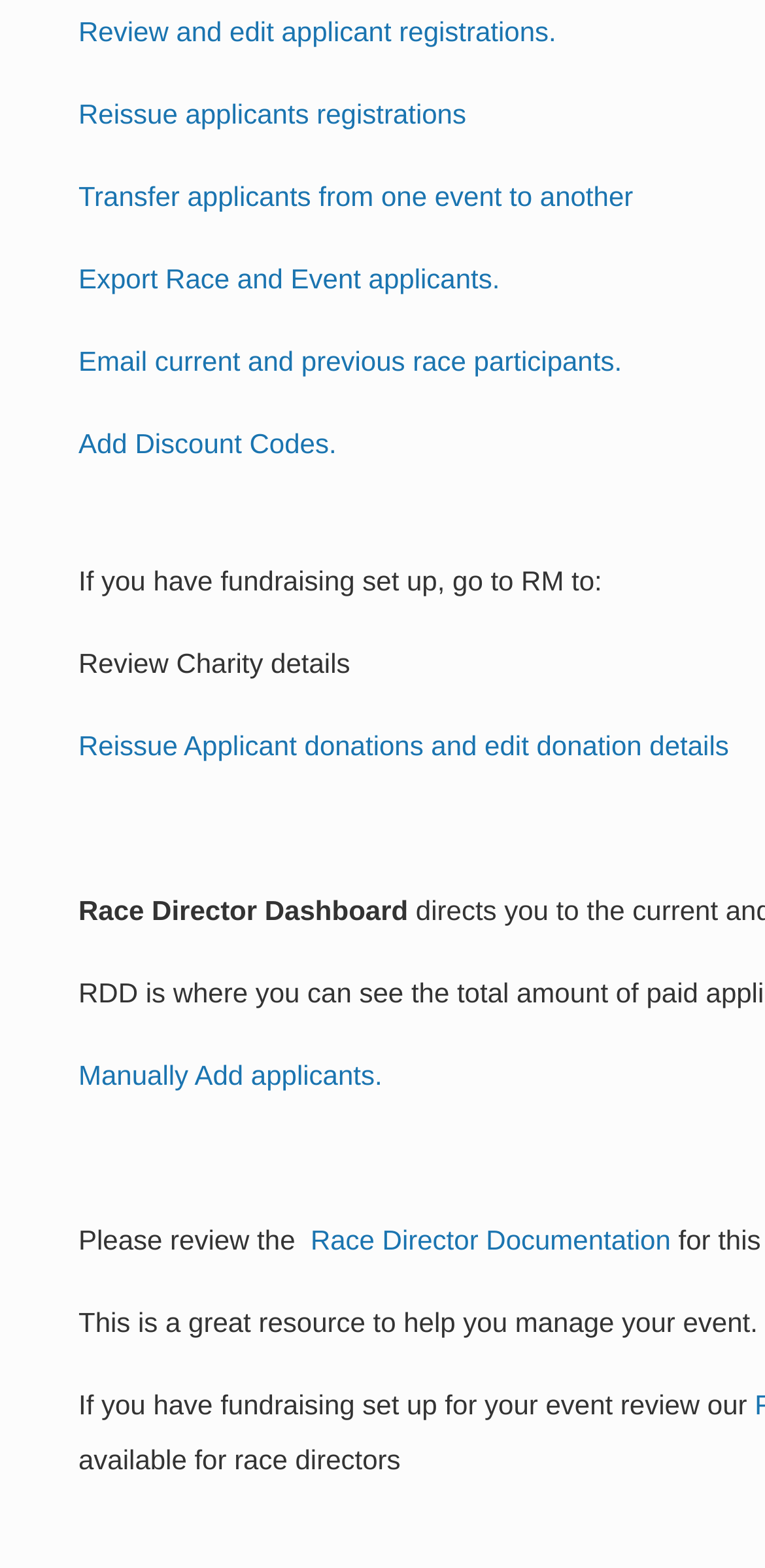Use a single word or phrase to answer the following:
What is the relation between fundraising and RM?

Review charity details